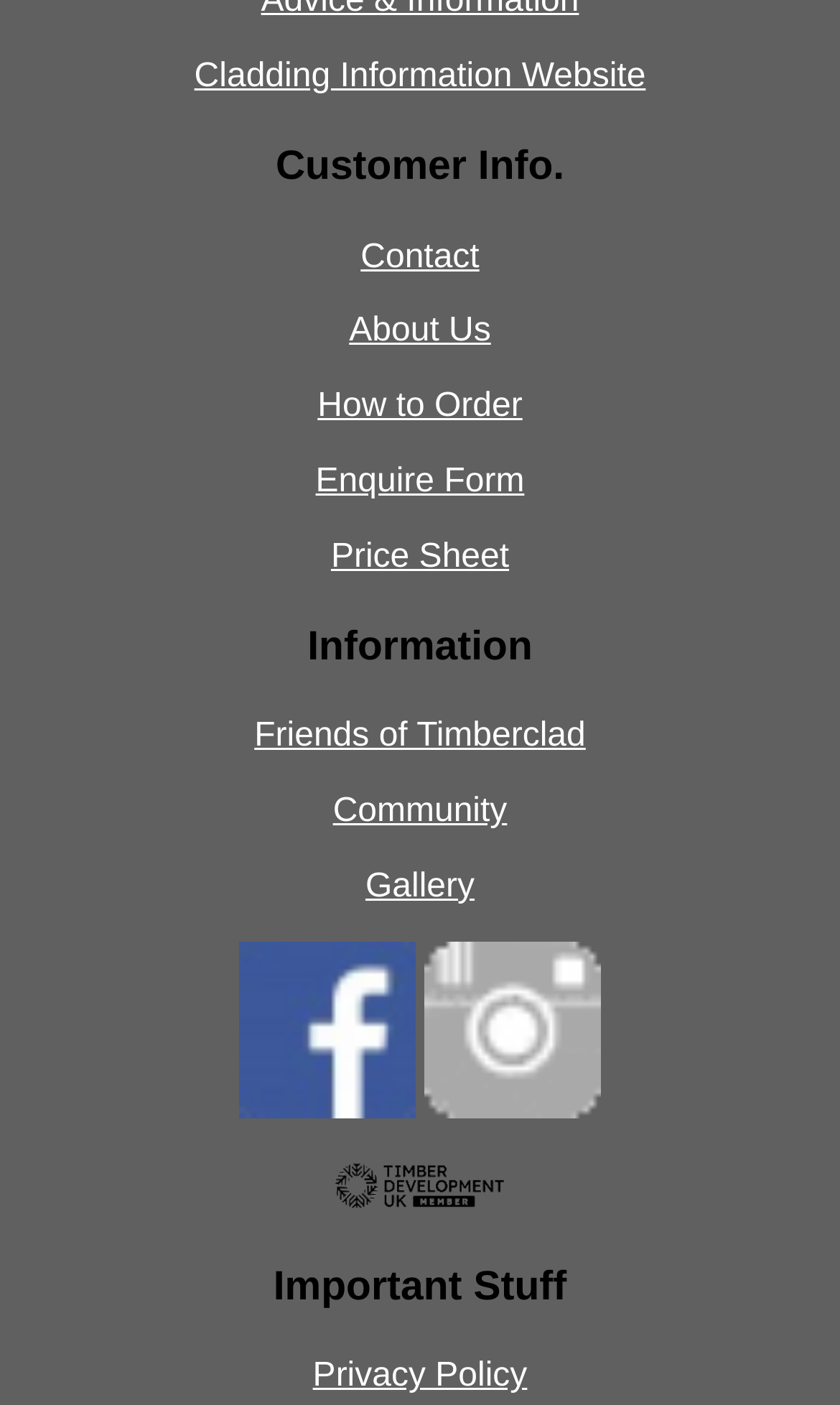Please specify the coordinates of the bounding box for the element that should be clicked to carry out this instruction: "Read Privacy Policy". The coordinates must be four float numbers between 0 and 1, formatted as [left, top, right, bottom].

[0.372, 0.967, 0.628, 0.993]